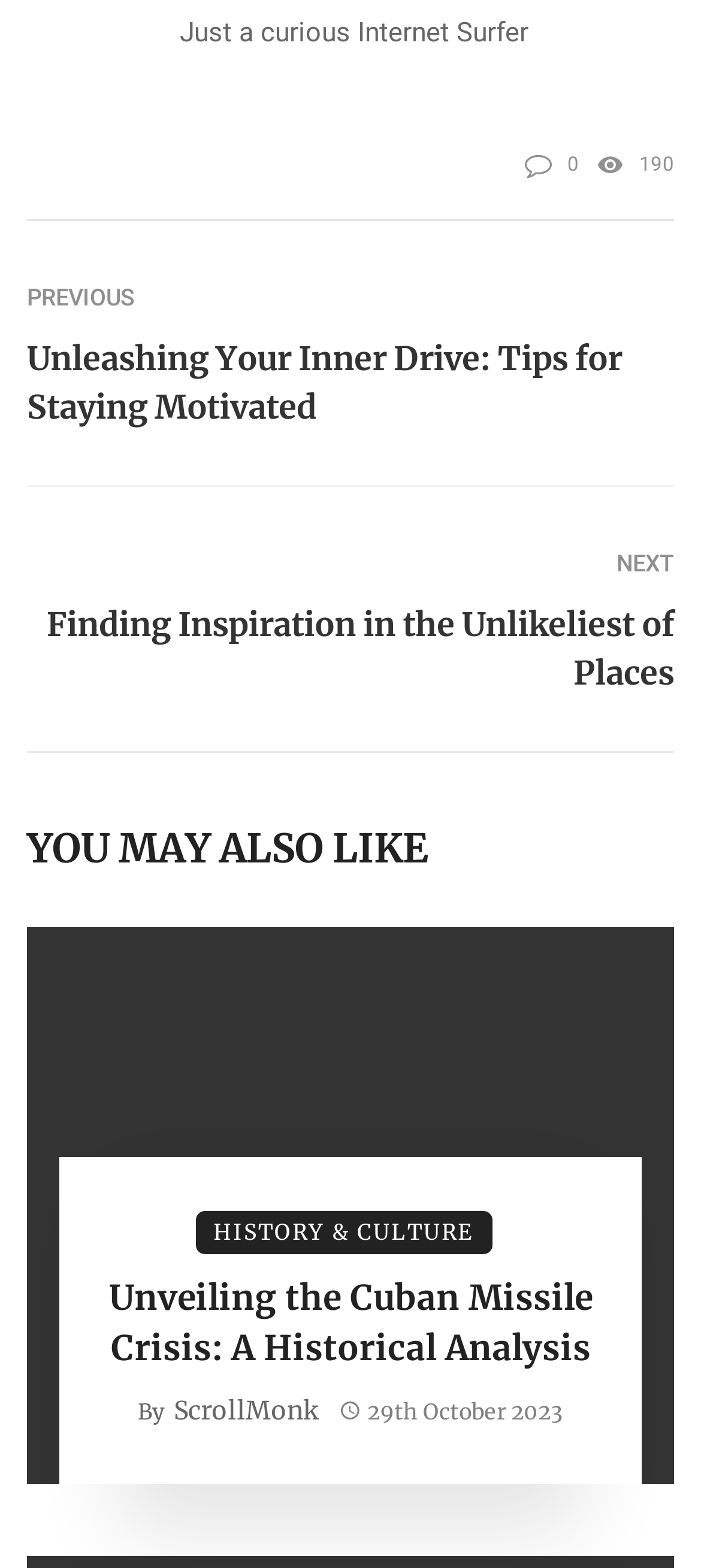Can you give a detailed response to the following question using the information from the image? What is the category of the article 'Unveiling the Cuban Missile Crisis: A Historical Analysis'?

I found the category of the article by looking at the link element above the article title, which is 'HISTORY & CULTURE'.